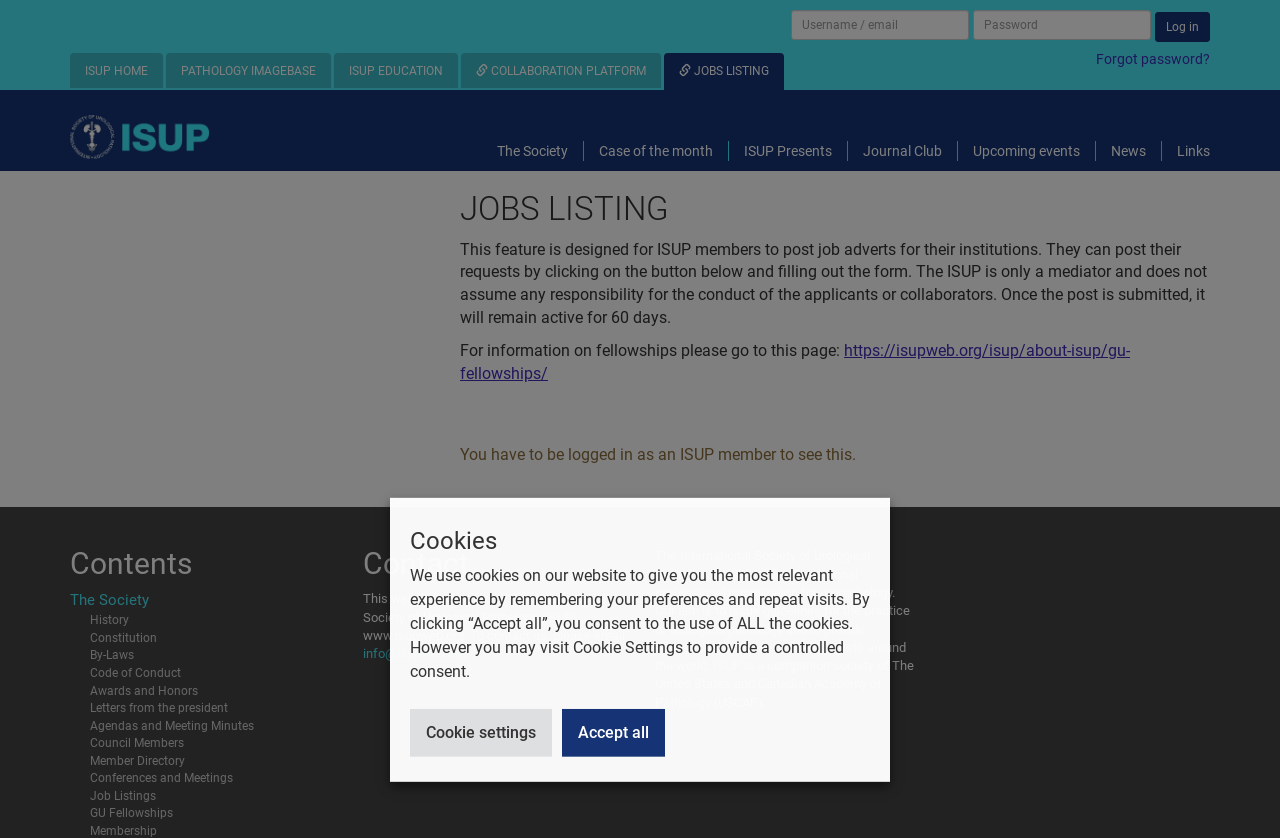Generate a thorough explanation of the webpage's elements.

This webpage is a job listing page for the International Society of Urological Pathology (ISUP). At the top, there is a login section with a username and password input field, a "Log in" button, and a "Forgot password?" link. Below the login section, there is a navigation menu with links to various ISUP pages, including "ISUP HOME", "PATHOLOGY IMAGEBASE", "ISUP EDUCATION", "COLLABORATION PLATFORM", and "JOBS LISTING".

The main content of the page is divided into two sections. On the left, there is a list of links to various ISUP pages, including "The Society", "Case of the month", "ISUP Presents", "Journal Club", "Upcoming events", "News", and "Links". On the right, there is a section with a heading "JOBS LISTING" and a description of the job listing feature. Below the description, there is a message stating that users need to be logged in as an ISUP member to access the job listings.

Further down the page, there is a section with a heading "Contents" and a list of links to various pages, including "The Society", "History", "Constitution", "By-Laws", "Code of Conduct", and others. There is also a section with a heading "Contact" and a message with contact information for the ISUP.

At the bottom of the page, there is a cookie consent dialog with a heading "Cookies" and a message explaining the use of cookies on the website. There are two buttons, "Cookie settings" and "Accept all", to manage cookie preferences.